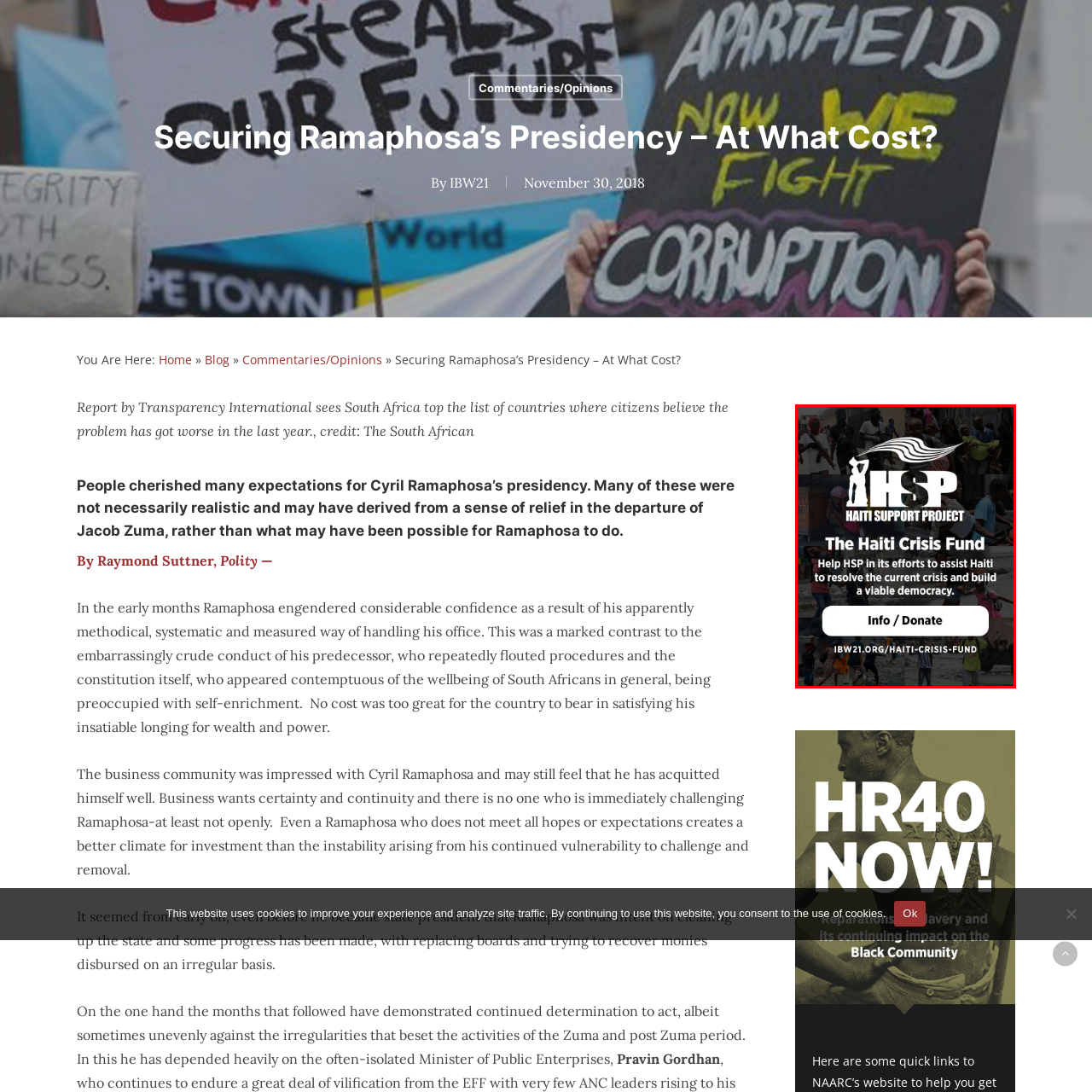Write a comprehensive caption detailing the image within the red boundary.

The image promotes the "Haiti Support Project" (HSP) as part of its initiative titled "The Haiti Crisis Fund." This campaign aims to garner support to address the ongoing challenges in Haiti and work towards the establishment of a stable democracy. Central to the design is a bold logo of HSP, accompanied by a compelling call to action encouraging viewers to "Help HSP in its efforts to assist Haiti to resolve the current crisis and build a viable democracy." A prominent button labeled "Info / Donate" invites immediate engagement, and a website link (IBW21.ORG/HAITI-CRISIS-FUND) provides further information. The background features images of Haitian people, highlighting the community's resilience and the urgent need for international assistance.